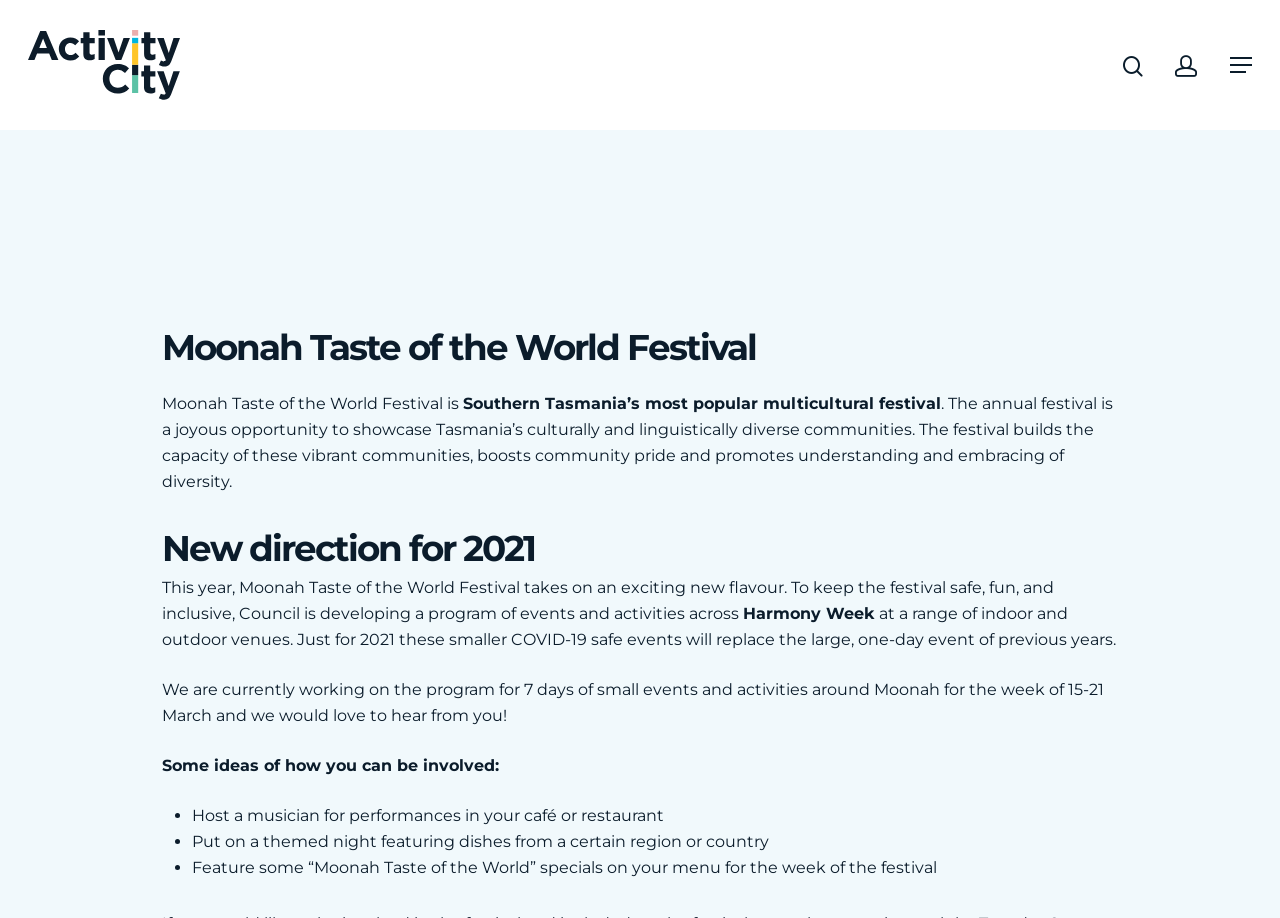Determine the bounding box of the UI component based on this description: "Stories". The bounding box coordinates should be four float values between 0 and 1, i.e., [left, top, right, bottom].

[0.793, 0.623, 0.845, 0.649]